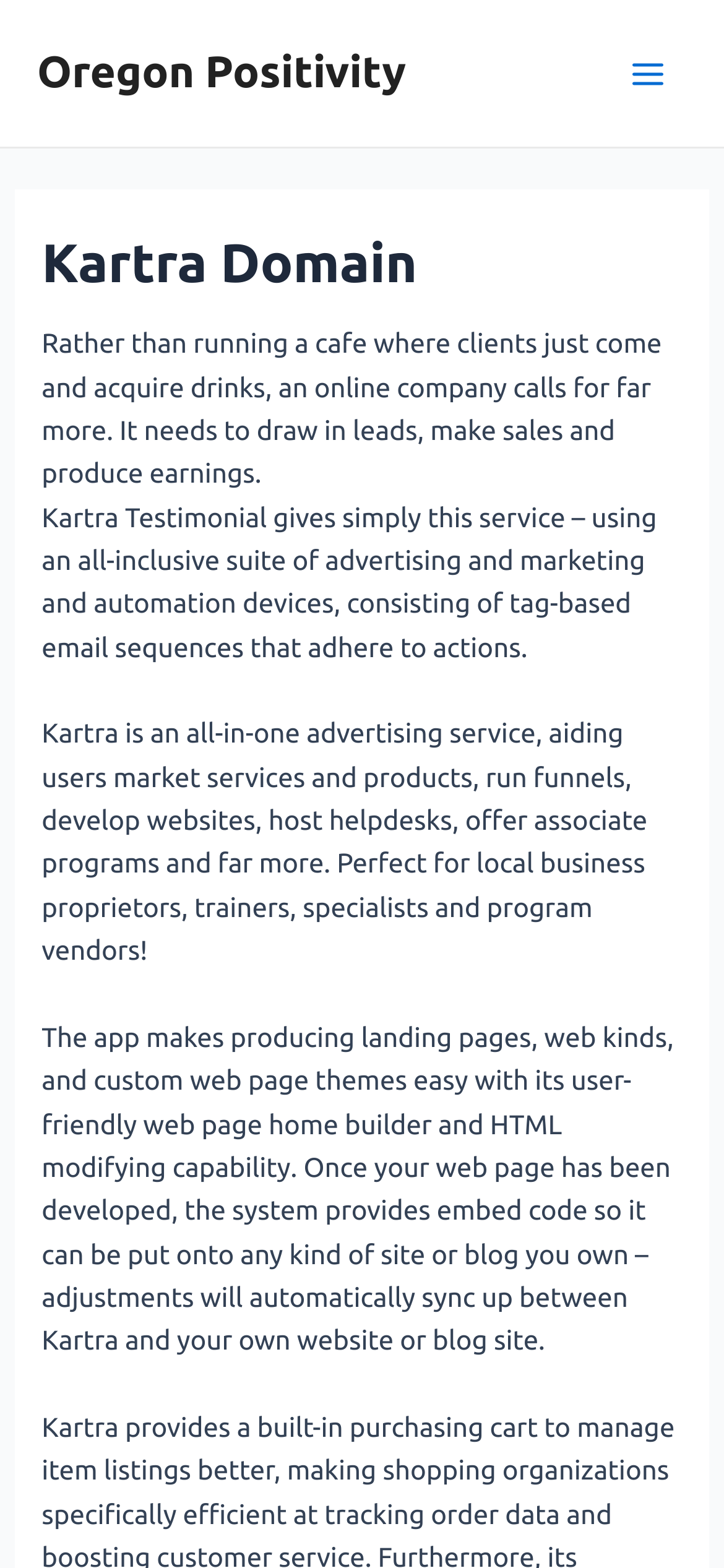Find the bounding box of the web element that fits this description: "Sign Up Now".

None